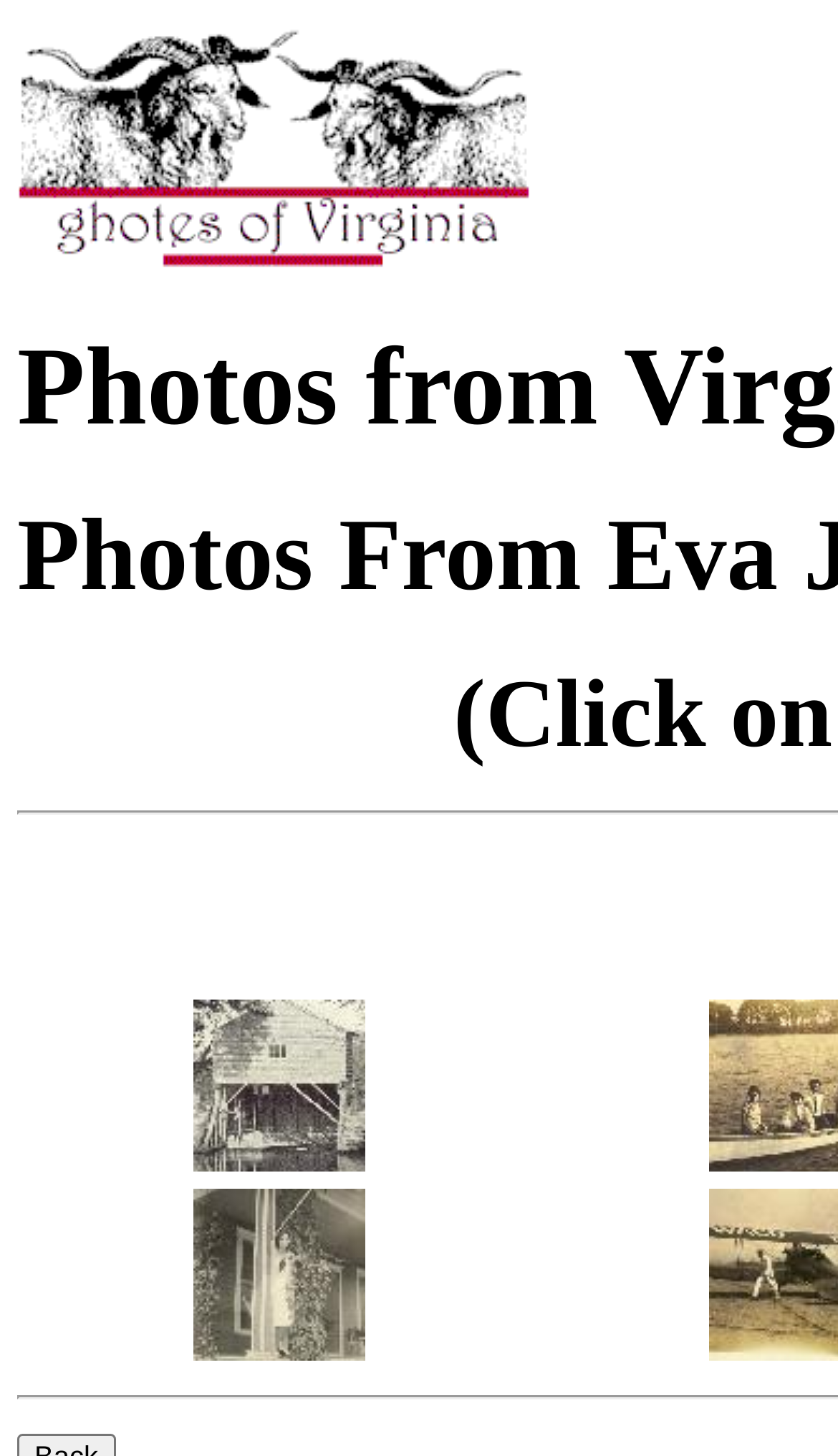Identify the bounding box coordinates of the HTML element based on this description: "value="Back"".

[0.021, 0.82, 0.138, 0.851]